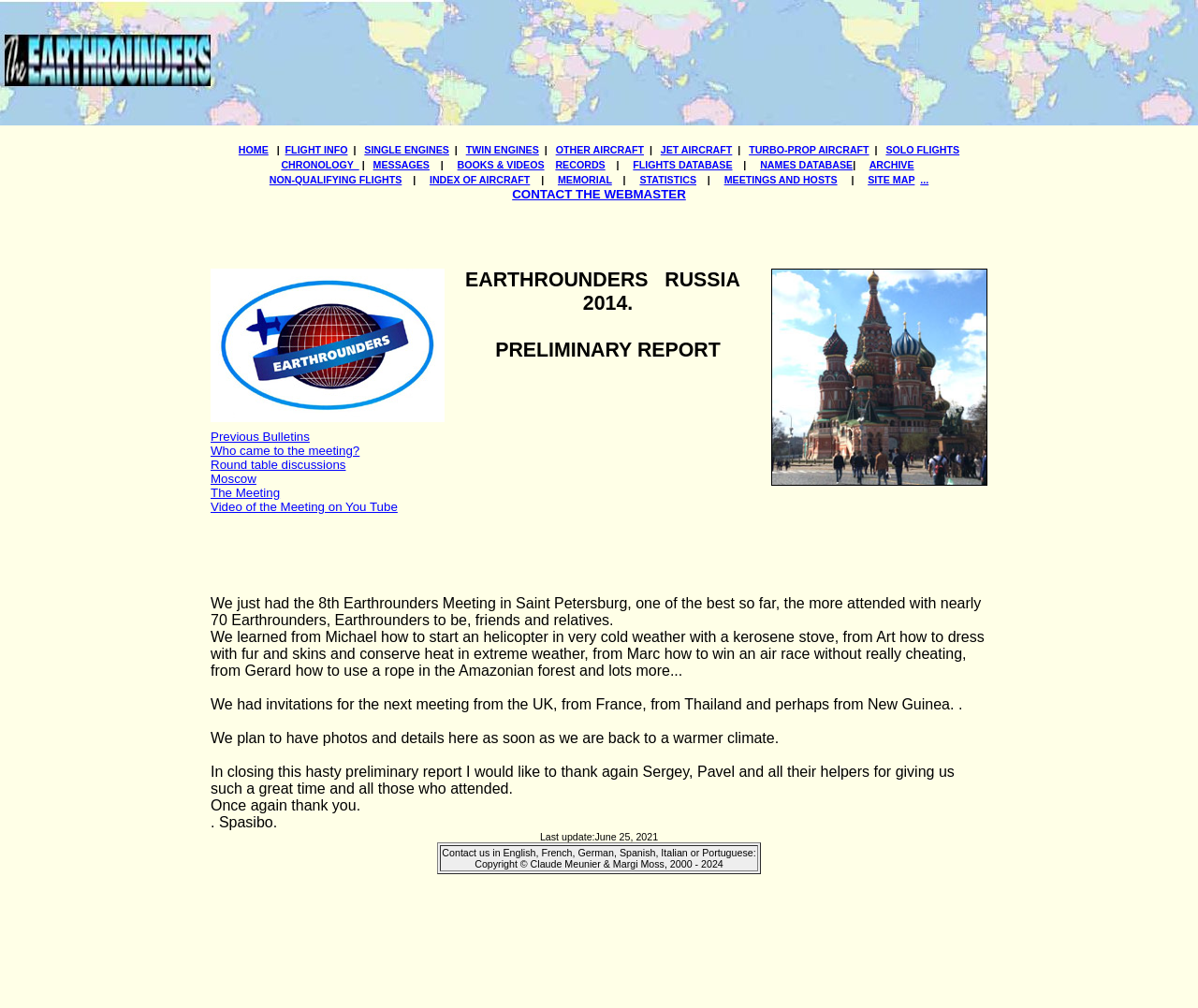Identify the bounding box coordinates necessary to click and complete the given instruction: "Contact the webmaster".

[0.428, 0.186, 0.572, 0.2]